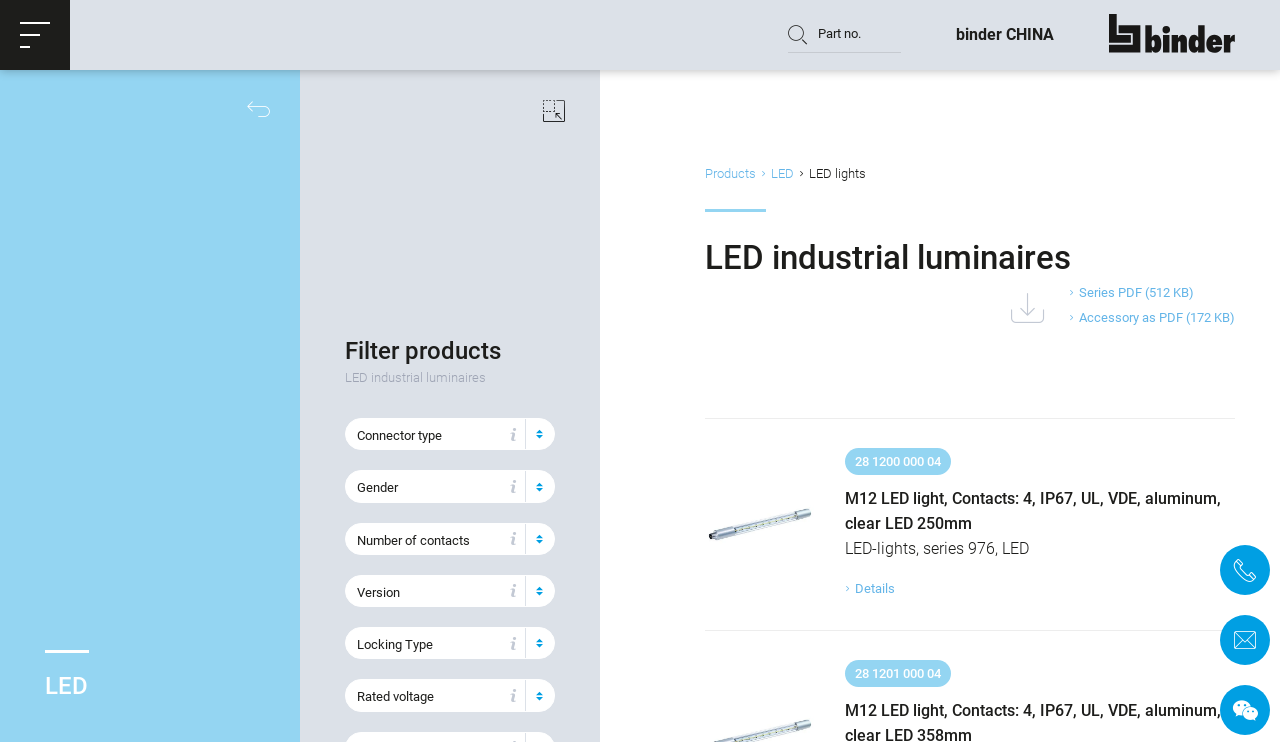How many filters are available for products?
Give a one-word or short phrase answer based on the image.

7